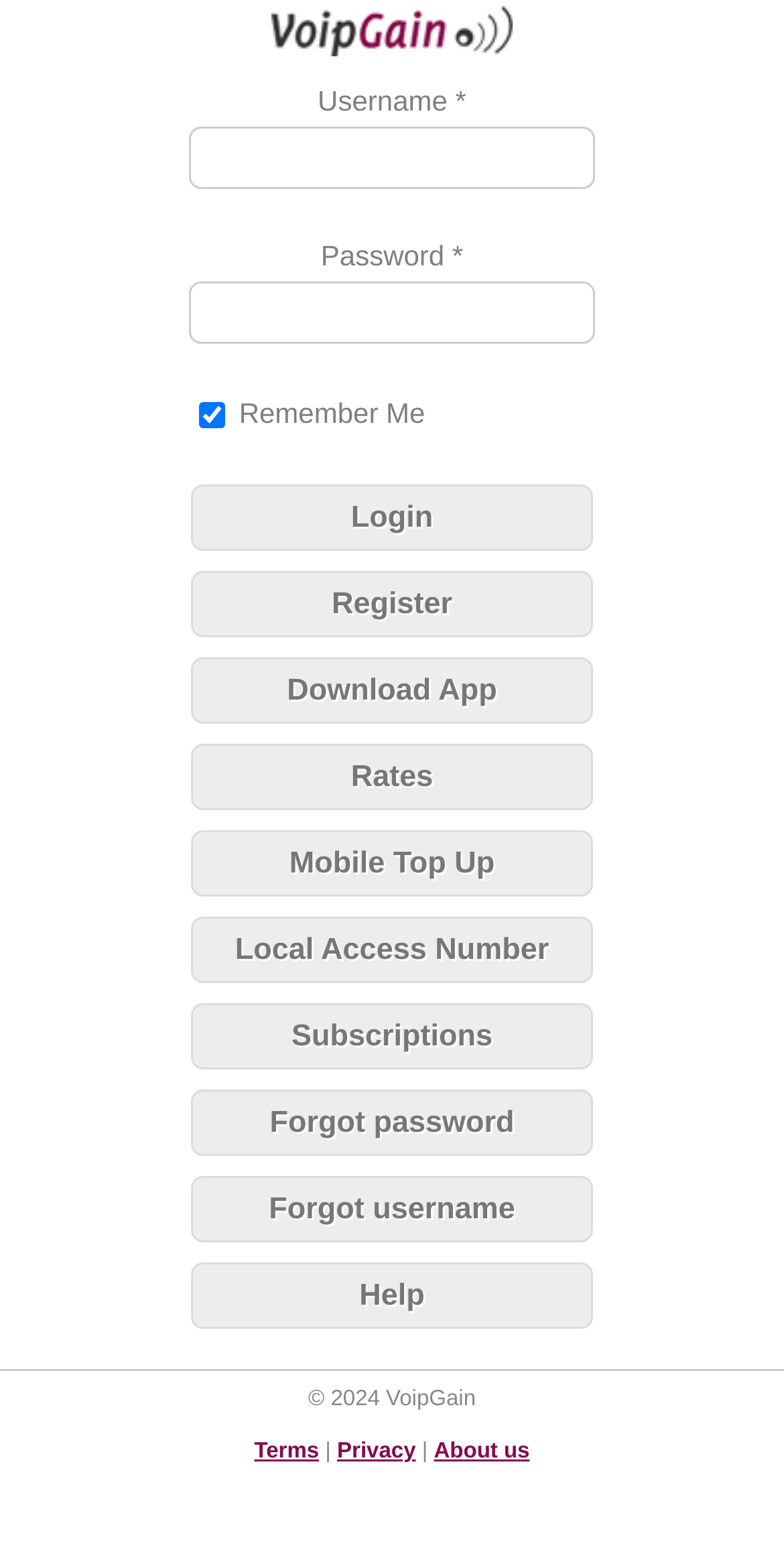Please identify the bounding box coordinates of the clickable area that will allow you to execute the instruction: "View rates".

[0.244, 0.475, 0.756, 0.518]